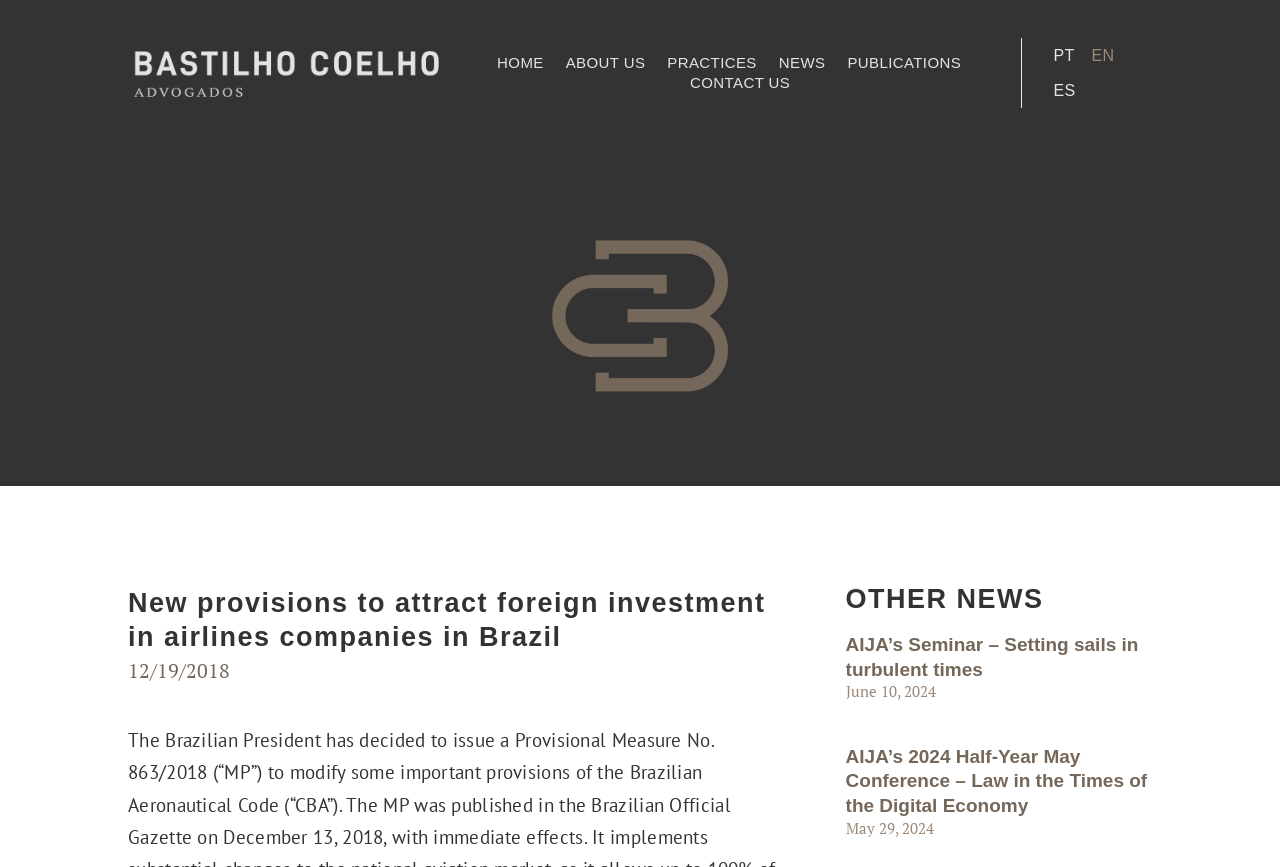Please provide the bounding box coordinates in the format (top-left x, top-left y, bottom-right x, bottom-right y). Remember, all values are floating point numbers between 0 and 1. What is the bounding box coordinate of the region described as: Contact Us

[0.539, 0.084, 0.617, 0.107]